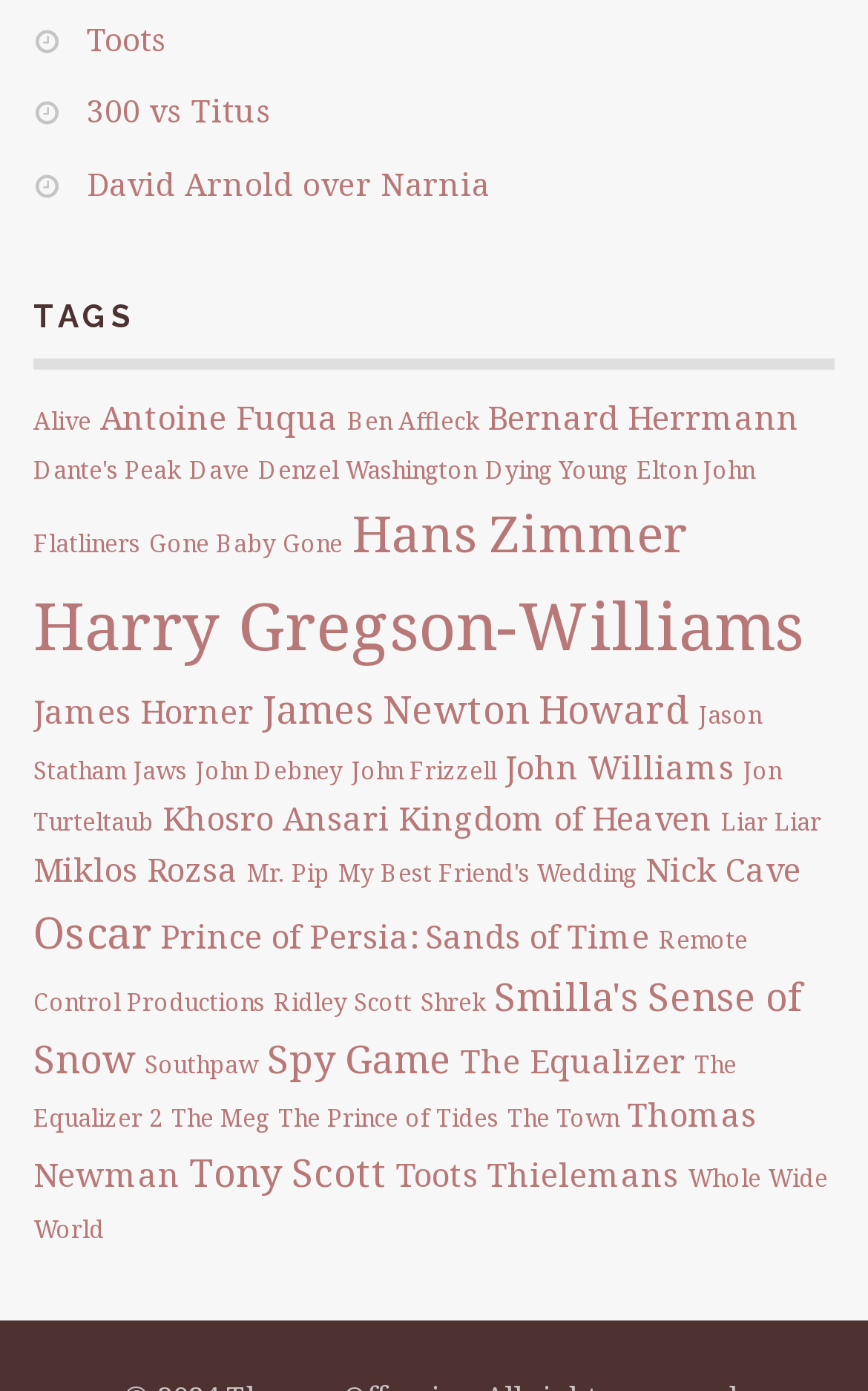Bounding box coordinates should be provided in the format (top-left x, top-left y, bottom-right x, bottom-right y) with all values between 0 and 1. Identify the bounding box for this UI element: Toots

[0.1, 0.013, 0.192, 0.043]